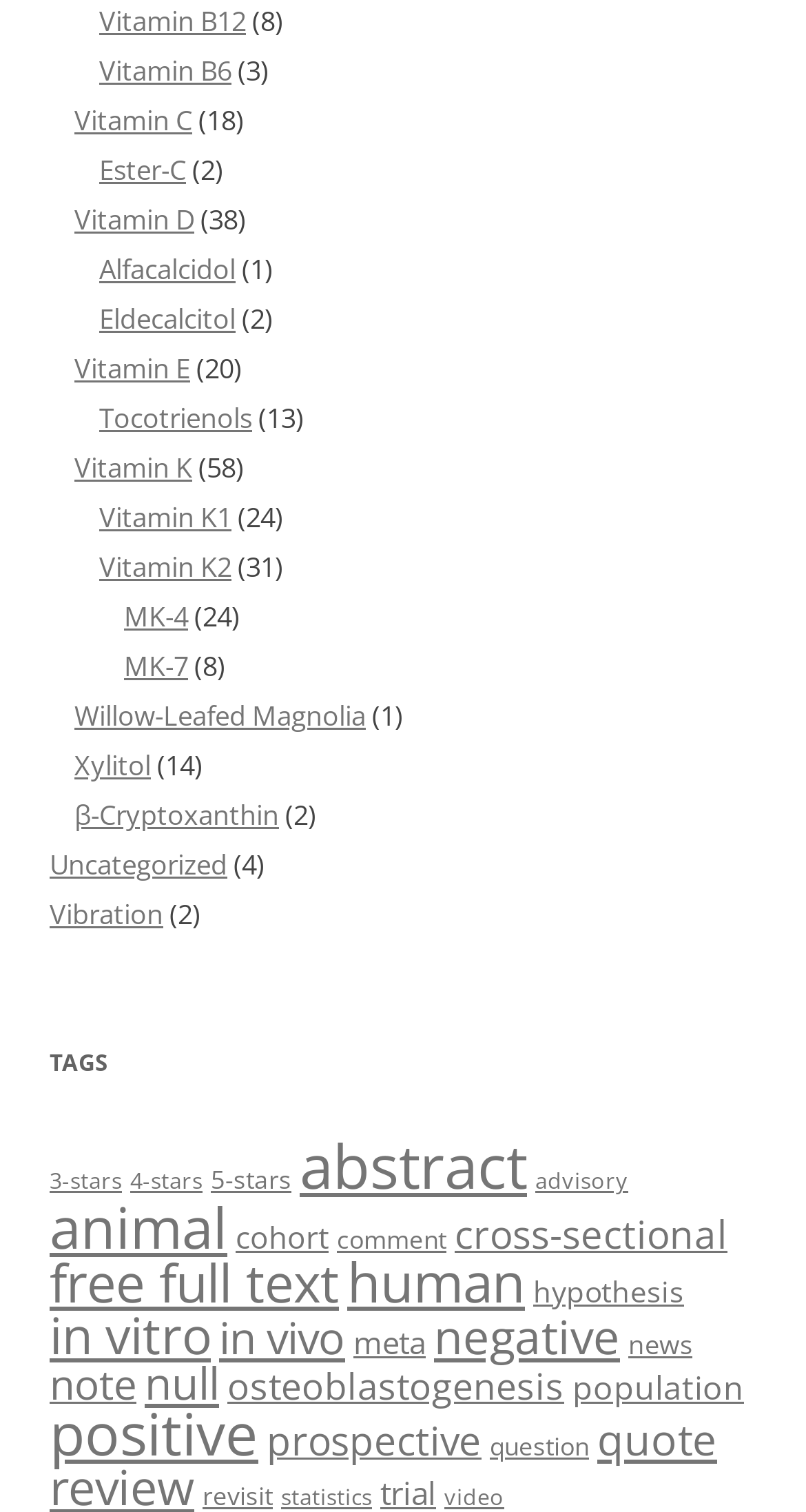Determine the bounding box coordinates for the area that needs to be clicked to fulfill this task: "Check 5-star items". The coordinates must be given as four float numbers between 0 and 1, i.e., [left, top, right, bottom].

[0.262, 0.769, 0.362, 0.791]